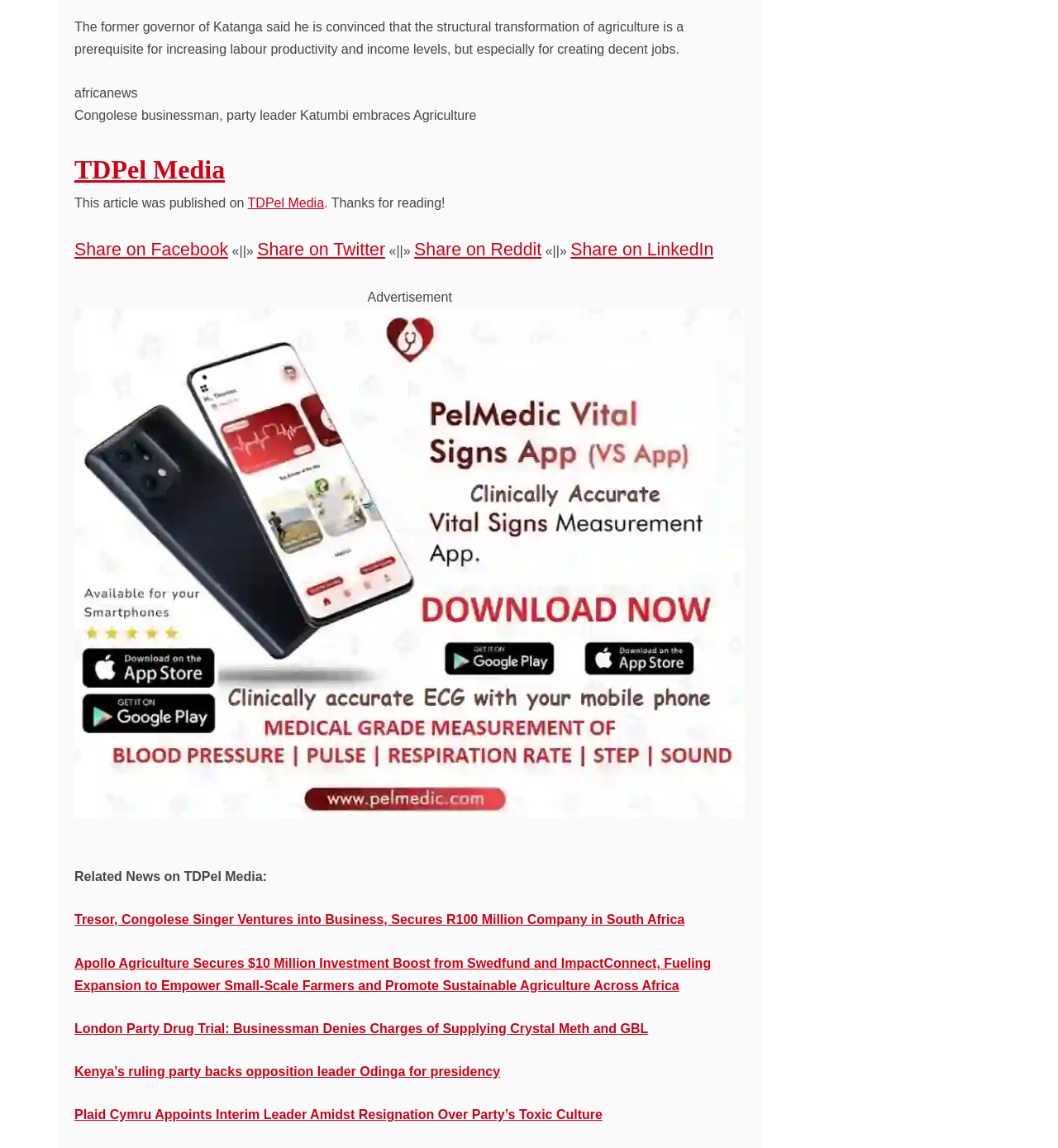Indicate the bounding box coordinates of the element that needs to be clicked to satisfy the following instruction: "Read 'Tresor, Congolese Singer Ventures into Business, Secures R100 Million Company in South Africa'". The coordinates should be four float numbers between 0 and 1, i.e., [left, top, right, bottom].

[0.07, 0.795, 0.647, 0.807]